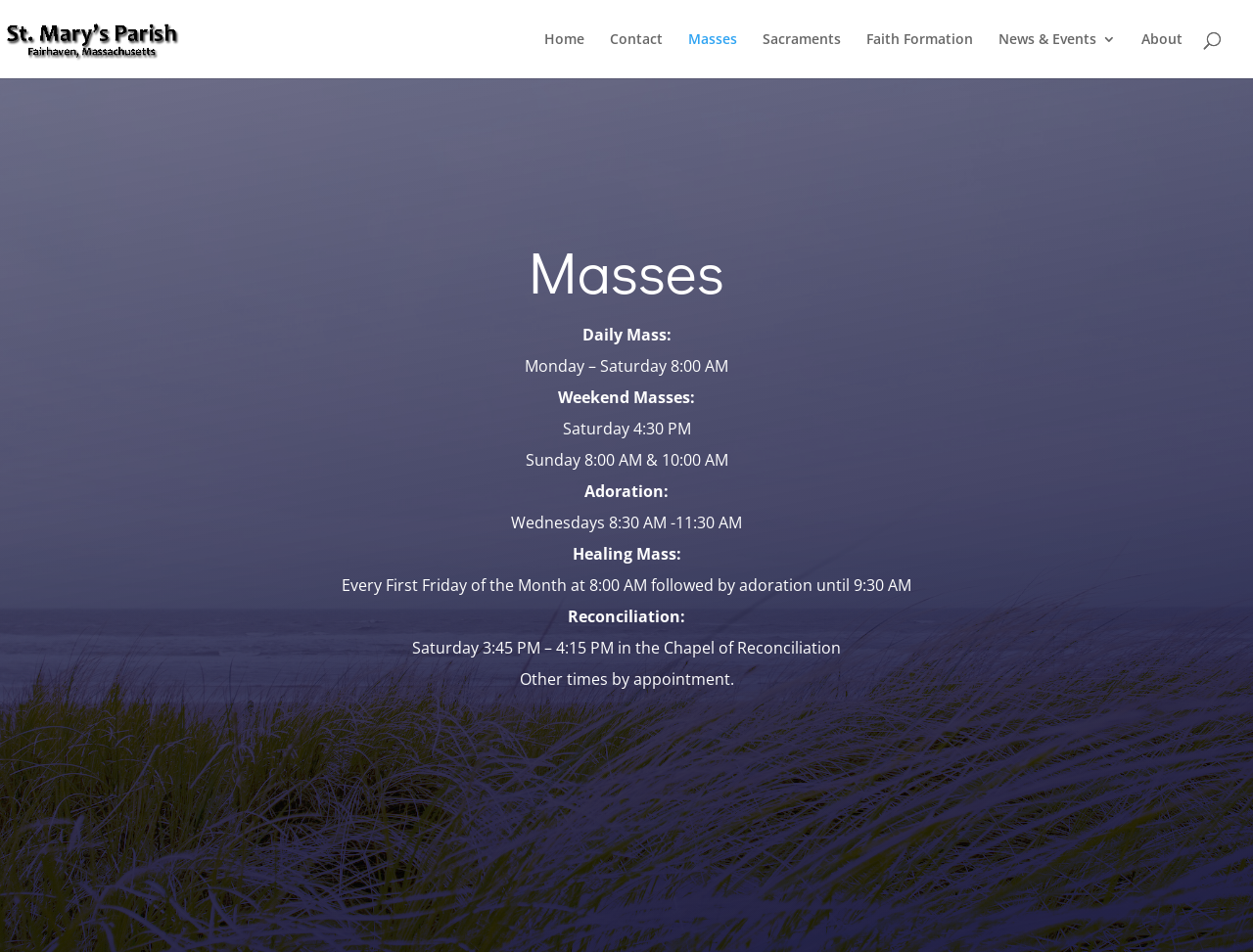Identify the bounding box of the HTML element described here: "Faith Formation". Provide the coordinates as four float numbers between 0 and 1: [left, top, right, bottom].

[0.691, 0.034, 0.777, 0.082]